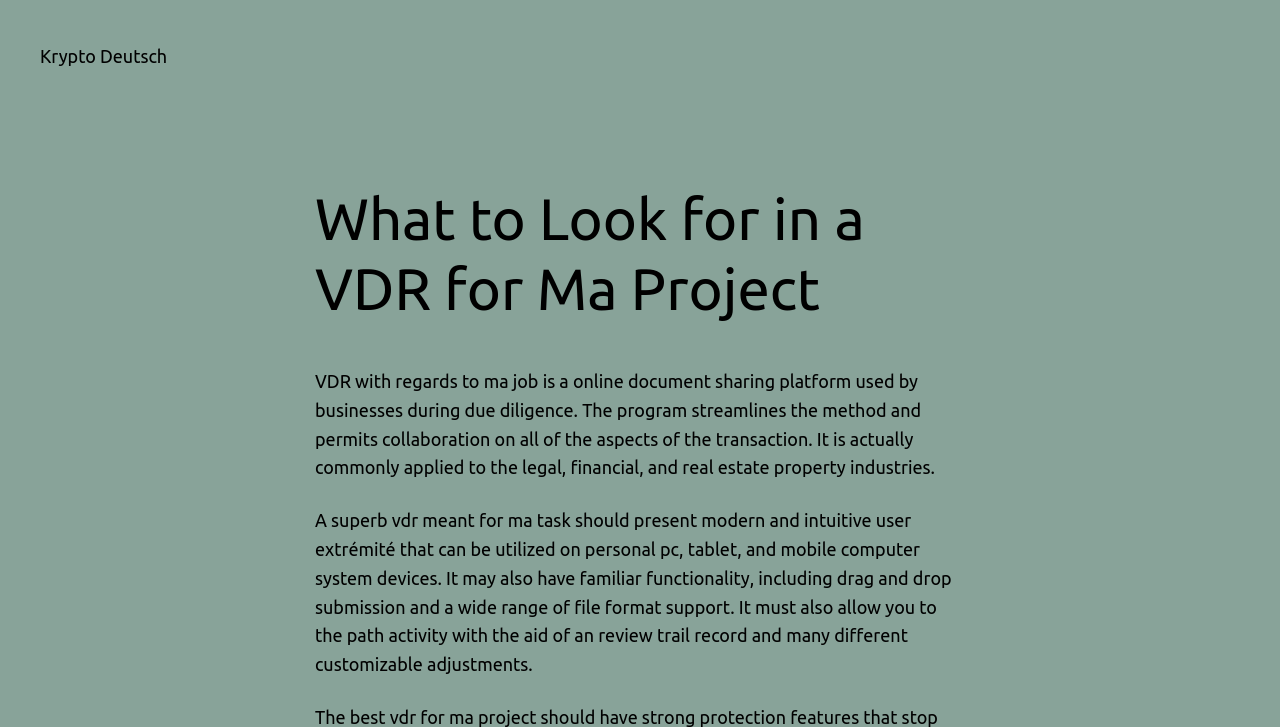Please find and report the primary heading text from the webpage.

What to Look for in a VDR for Ma Project